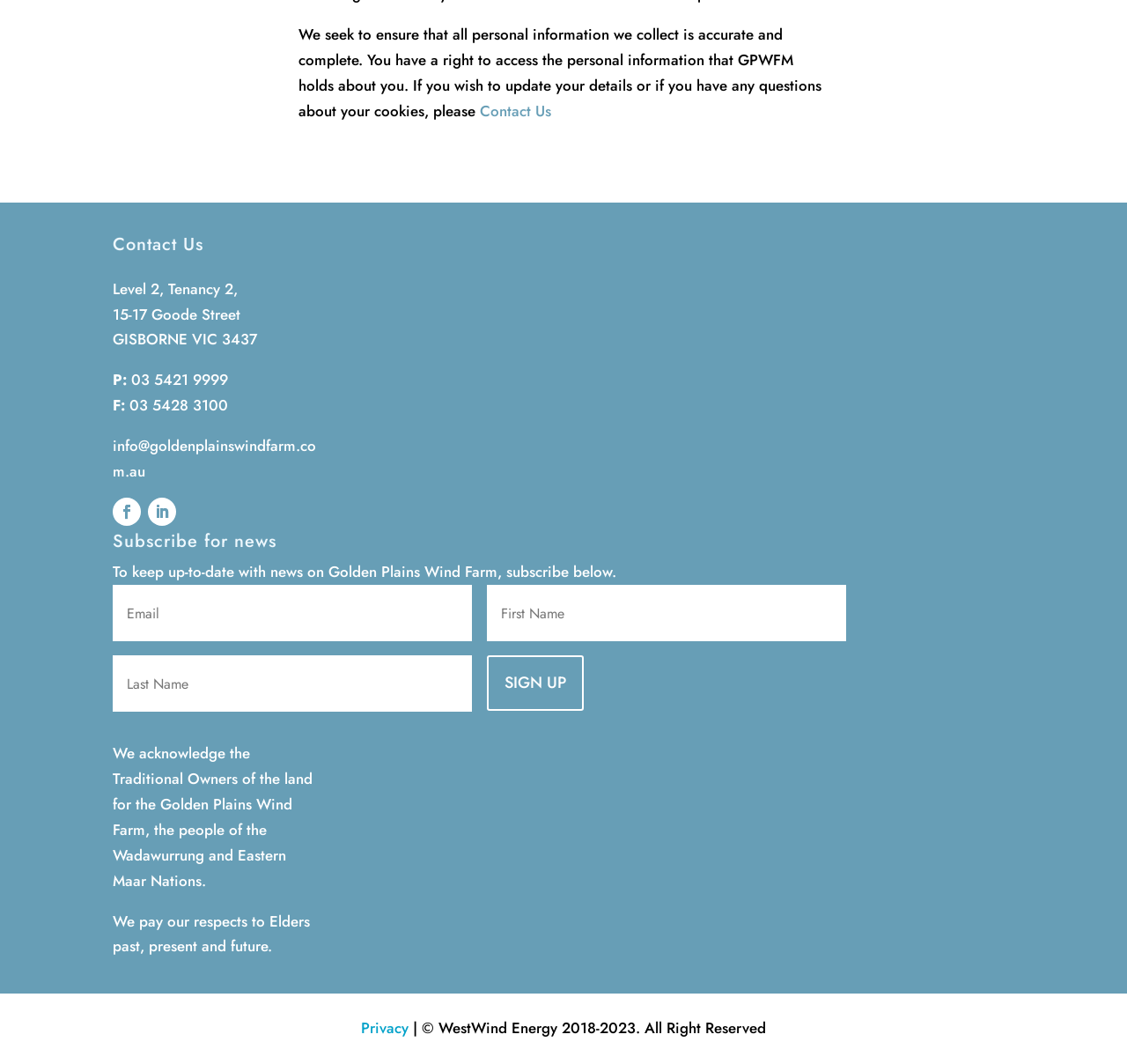Locate the coordinates of the bounding box for the clickable region that fulfills this instruction: "Call 03 5421 9999".

[0.116, 0.347, 0.206, 0.367]